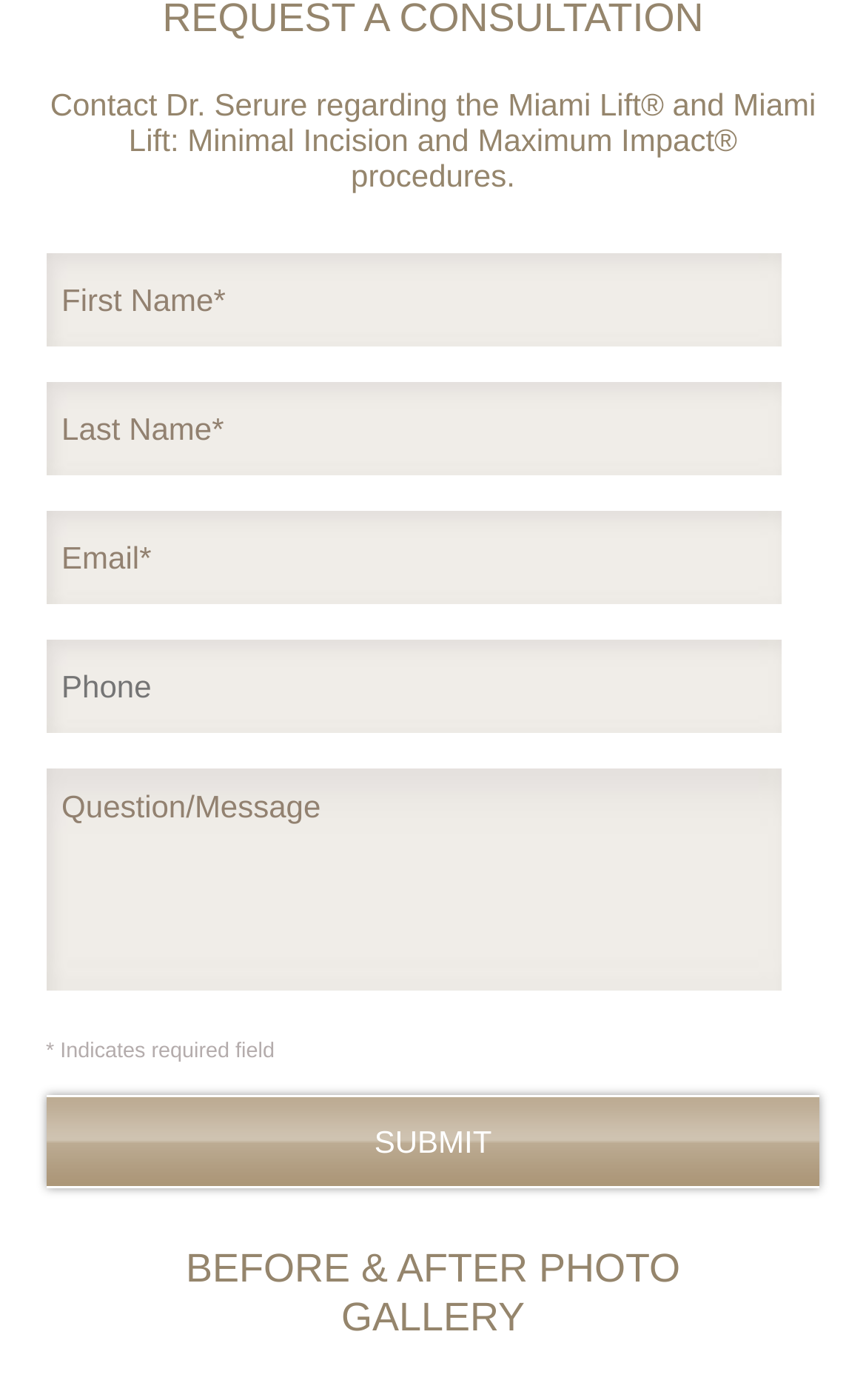Can you find the bounding box coordinates for the UI element given this description: "name="input_7" placeholder="Phone" value="Phone Number""? Provide the coordinates as four float numbers between 0 and 1: [left, top, right, bottom].

[0.053, 0.458, 0.902, 0.524]